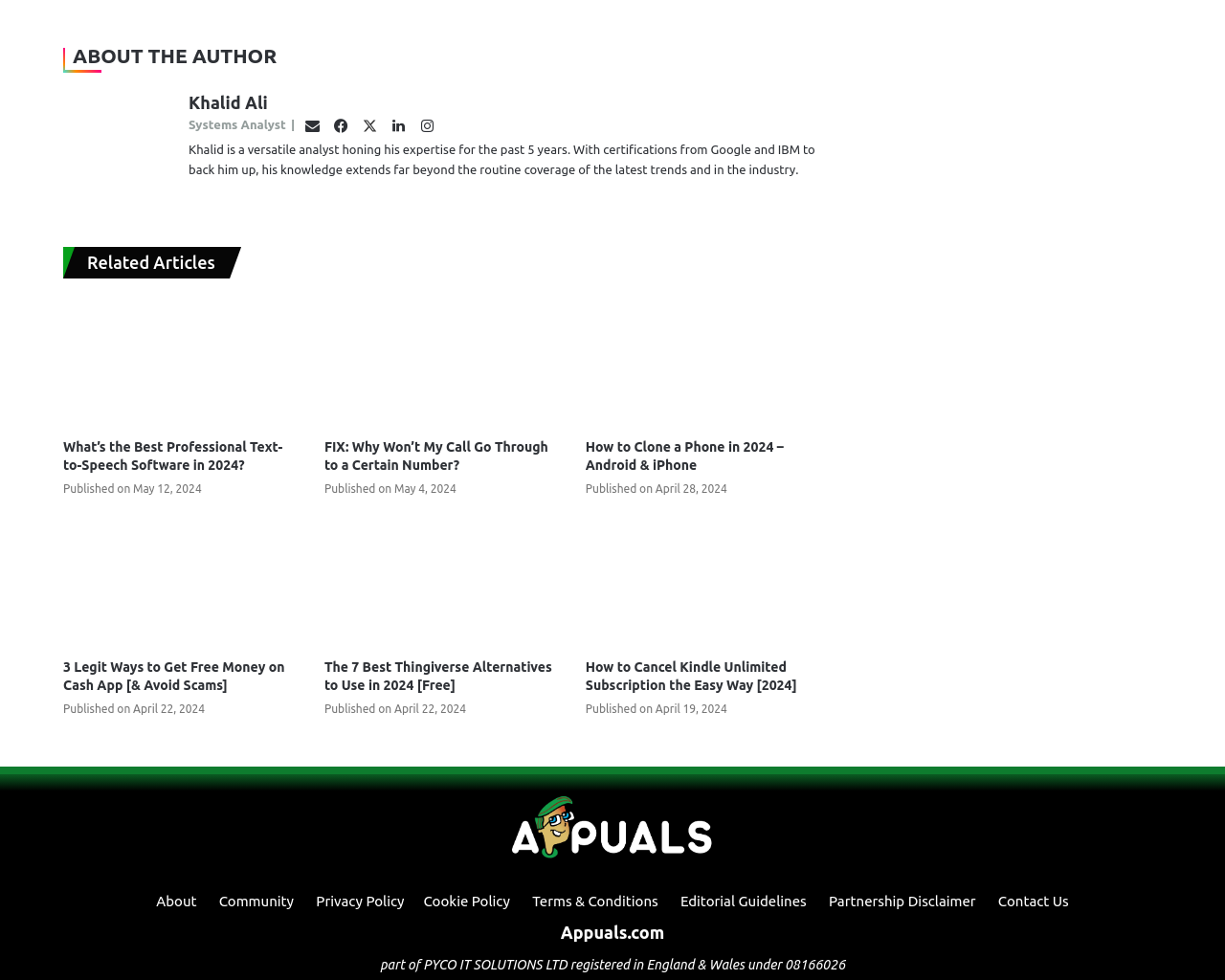Locate the bounding box coordinates of the element that should be clicked to execute the following instruction: "View author's profile".

[0.154, 0.094, 0.219, 0.114]